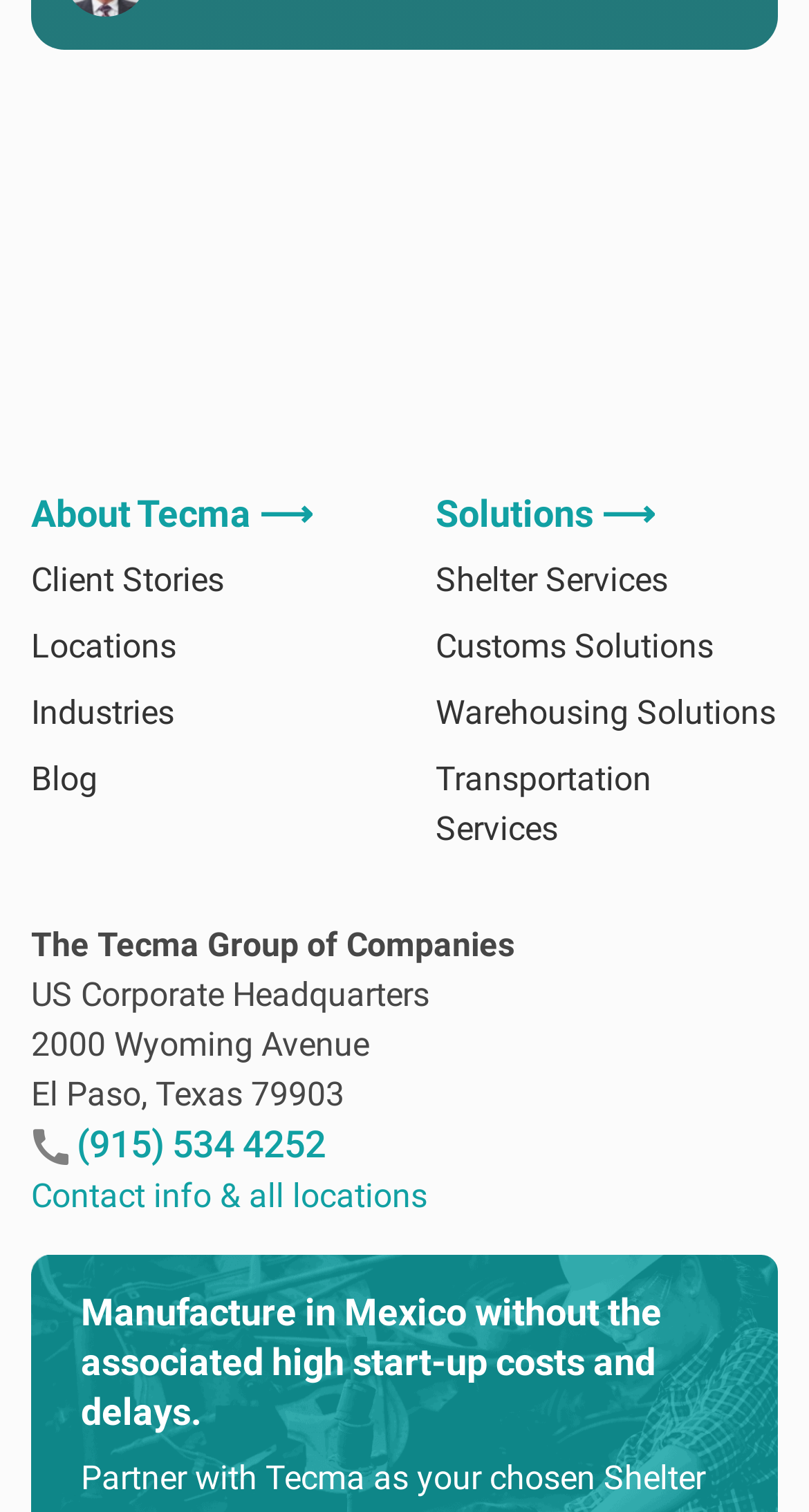What is the address of the US Corporate Headquarters?
Based on the image, provide your answer in one word or phrase.

2000 Wyoming Avenue, El Paso, Texas 79903